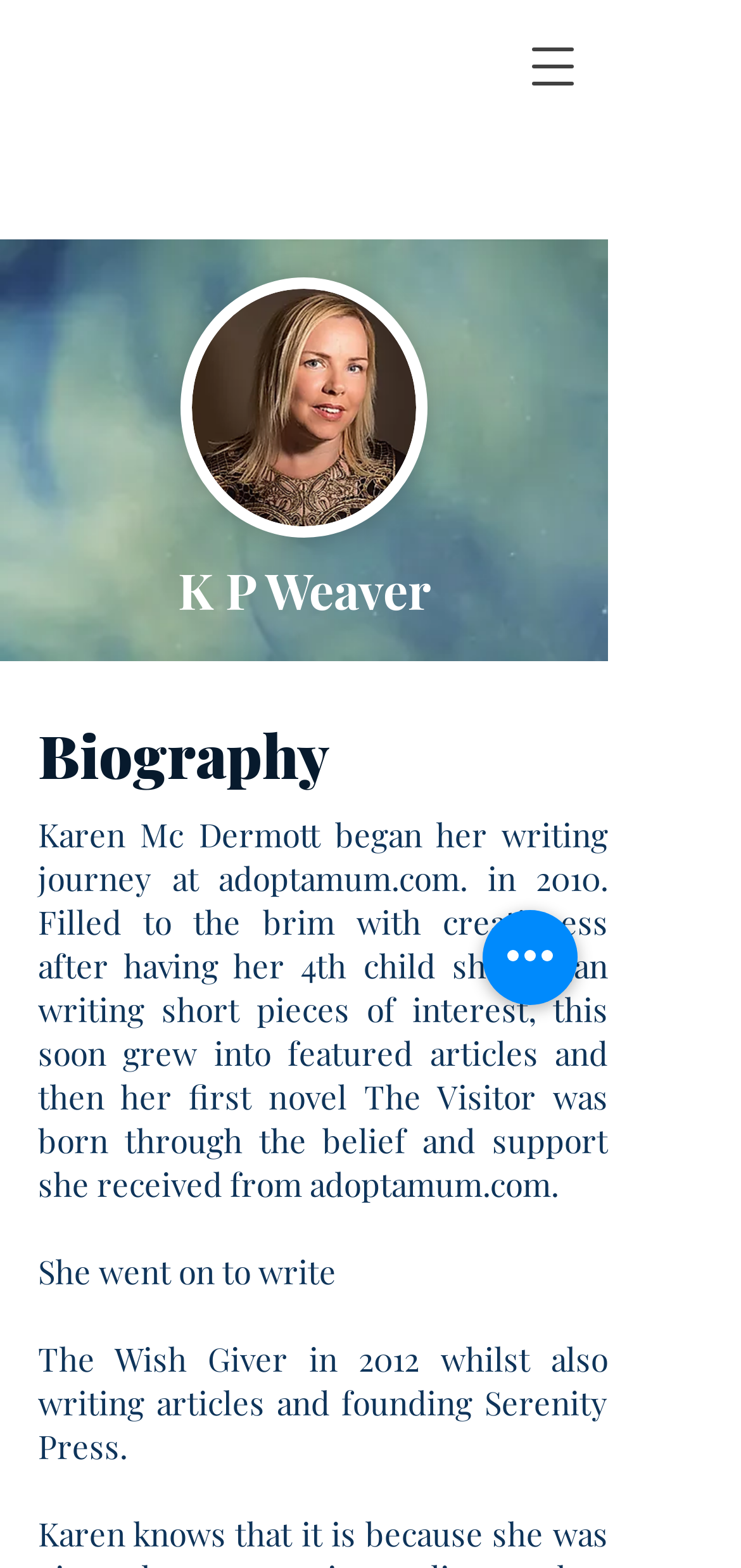What is the purpose of the button on the top-right? Using the information from the screenshot, answer with a single word or phrase.

Open navigation menu